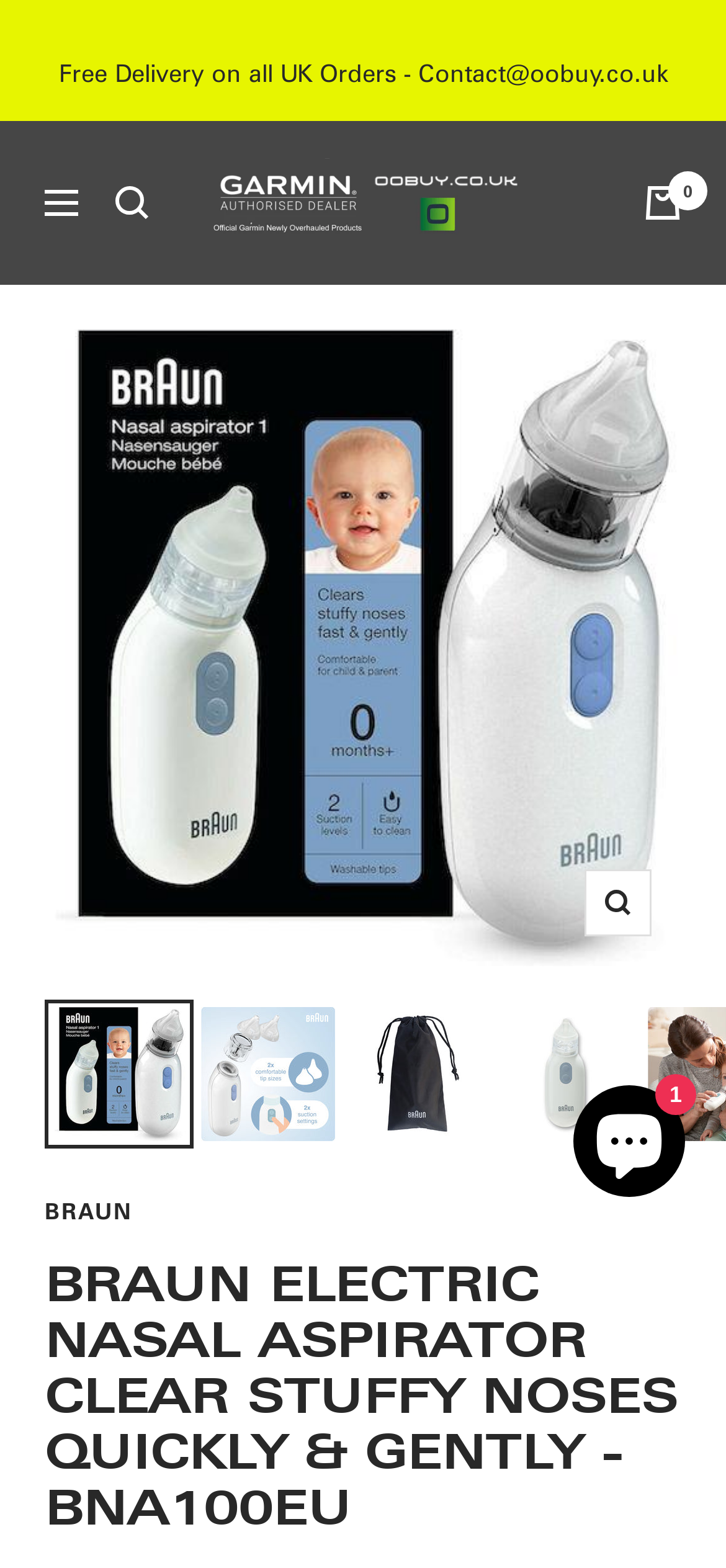Respond to the question below with a concise word or phrase:
Is there a chat support available on this page?

Yes